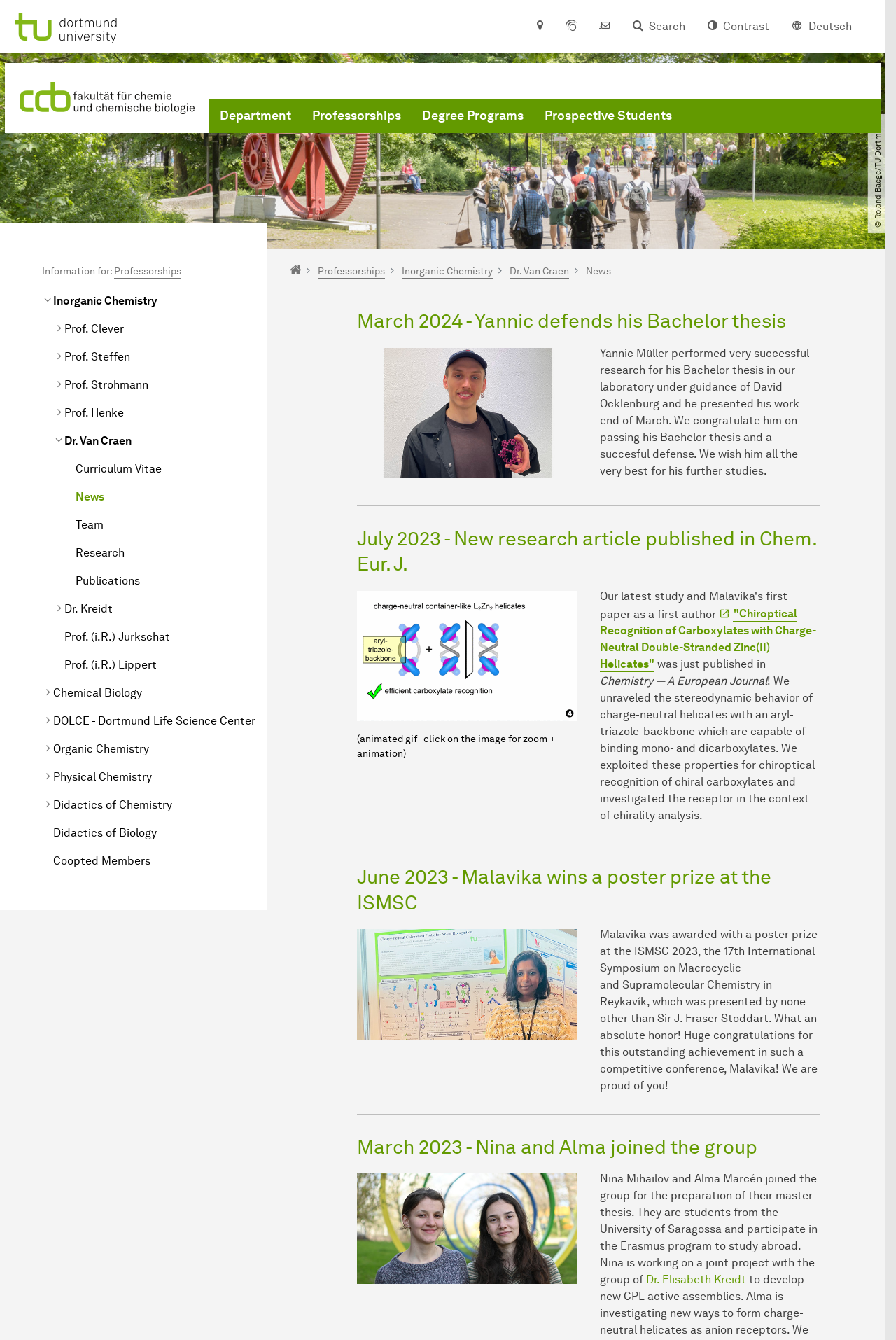Describe the entire webpage, focusing on both content and design.

This webpage is about the news section of the Chemistry Department at TU Dortmund. At the top, there is a navigation menu with links to the home page, location and approach, service portal, UniMail, search, contrast, and language options. Below this menu, there is a large image of students walking on campus with a red sculpture in the background.

On the left side, there is a side navigation menu with links to information for professorships, inorganic chemistry, and other related topics. This menu is divided into sections with headings such as "Information for" and "Professorships".

The main content of the page is divided into three sections, each with a heading and a separator line below it. The first section is about a student named Yannic Müller who defended his Bachelor thesis in March 2024. There is a portrait of Yannic with a 3D printed model of the host-guest system he studied, and a brief description of his research and congratulations on passing his thesis.

The second section is about a research article published in Chem. Eur. J. in July 2023. There is an animated image showing the use of stereodynamic helicates for chirality analysis of tartrate, and a brief description of the research.

The third section is about a student named Malavika who won a poster prize at the ISMSC 2023 conference in June 2023. There is an image of Malavika in front of her poster, and a brief description of her achievement and congratulations.

At the bottom of the page, there is a copyright notice and a small image of the faculty logo.